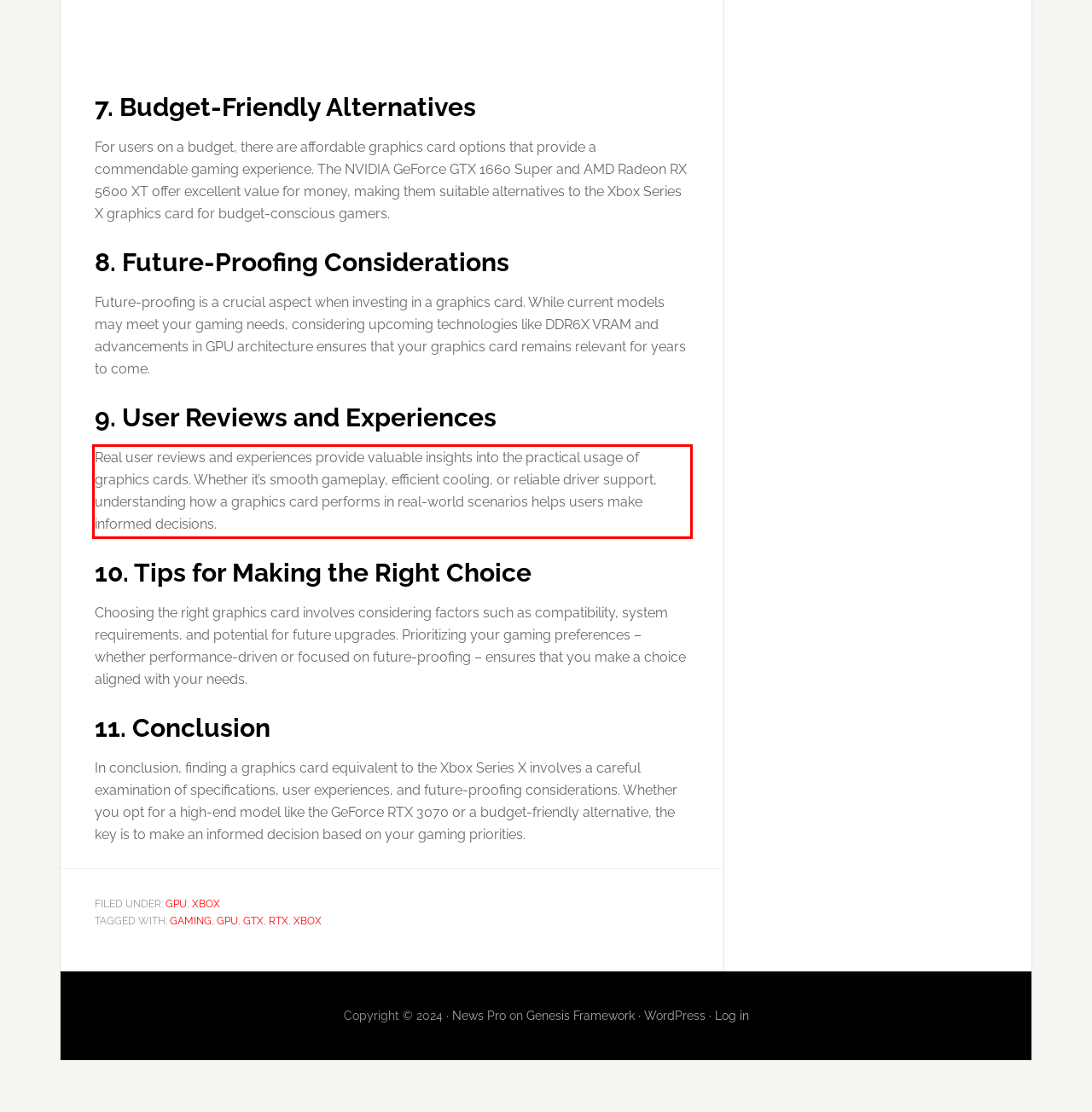Given a webpage screenshot, identify the text inside the red bounding box using OCR and extract it.

Real user reviews and experiences provide valuable insights into the practical usage of graphics cards. Whether it’s smooth gameplay, efficient cooling, or reliable driver support, understanding how a graphics card performs in real-world scenarios helps users make informed decisions.